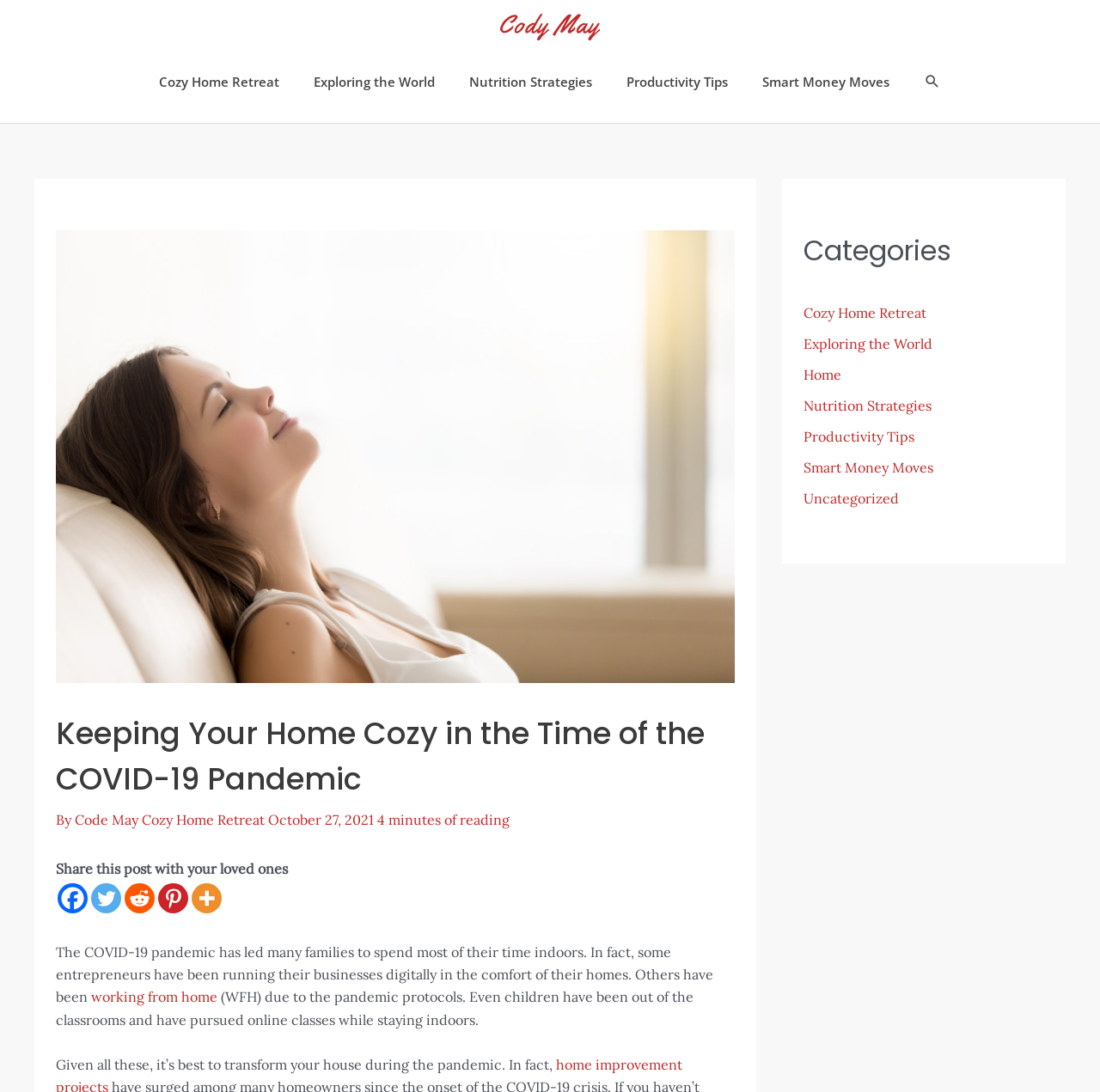Provide a thorough description of the webpage's content and layout.

This webpage is about keeping your home cozy during the COVID-19 pandemic. At the top left, there is a logo of "Cody May" with a link to the website. Next to it, there is a navigation menu with links to various categories such as "Cozy Home Retreat", "Exploring the World", "Nutrition Strategies", "Productivity Tips", and "Smart Money Moves". On the top right, there is a search icon link.

Below the navigation menu, there is a header section with an image of a woman resting at home, taking up most of the width. The header also includes a title "Keeping Your Home Cozy in the Time of the COVID-19 Pandemic" and information about the author "Cody May" and the date "October 27, 2021". 

The main content of the webpage starts with a paragraph of text that discusses how the pandemic has led to people spending more time indoors and how it's essential to make your house comfortable during this time. The text continues with several paragraphs, with links to related topics such as "working from home" scattered throughout.

On the right side of the webpage, there is a complementary section with a heading "Categories" and a navigation menu with links to the same categories as the top navigation menu.

At the bottom of the webpage, there are social media links to share the post with others, including Facebook, Twitter, Reddit, Pinterest, and more.